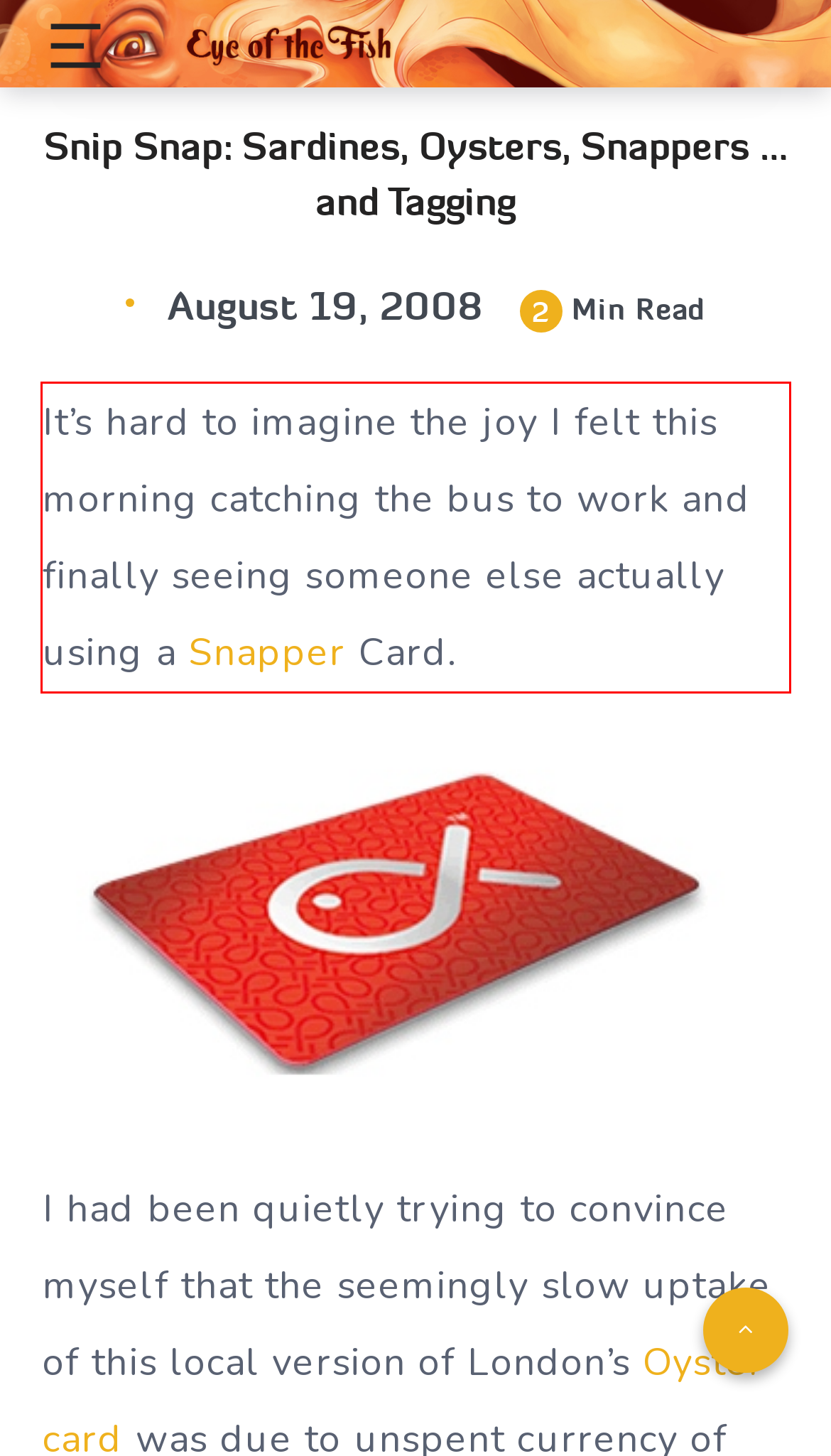Please analyze the provided webpage screenshot and perform OCR to extract the text content from the red rectangle bounding box.

It’s hard to imagine the joy I felt this morning catching the bus to work and finally seeing someone else actually using a Snapper Card.